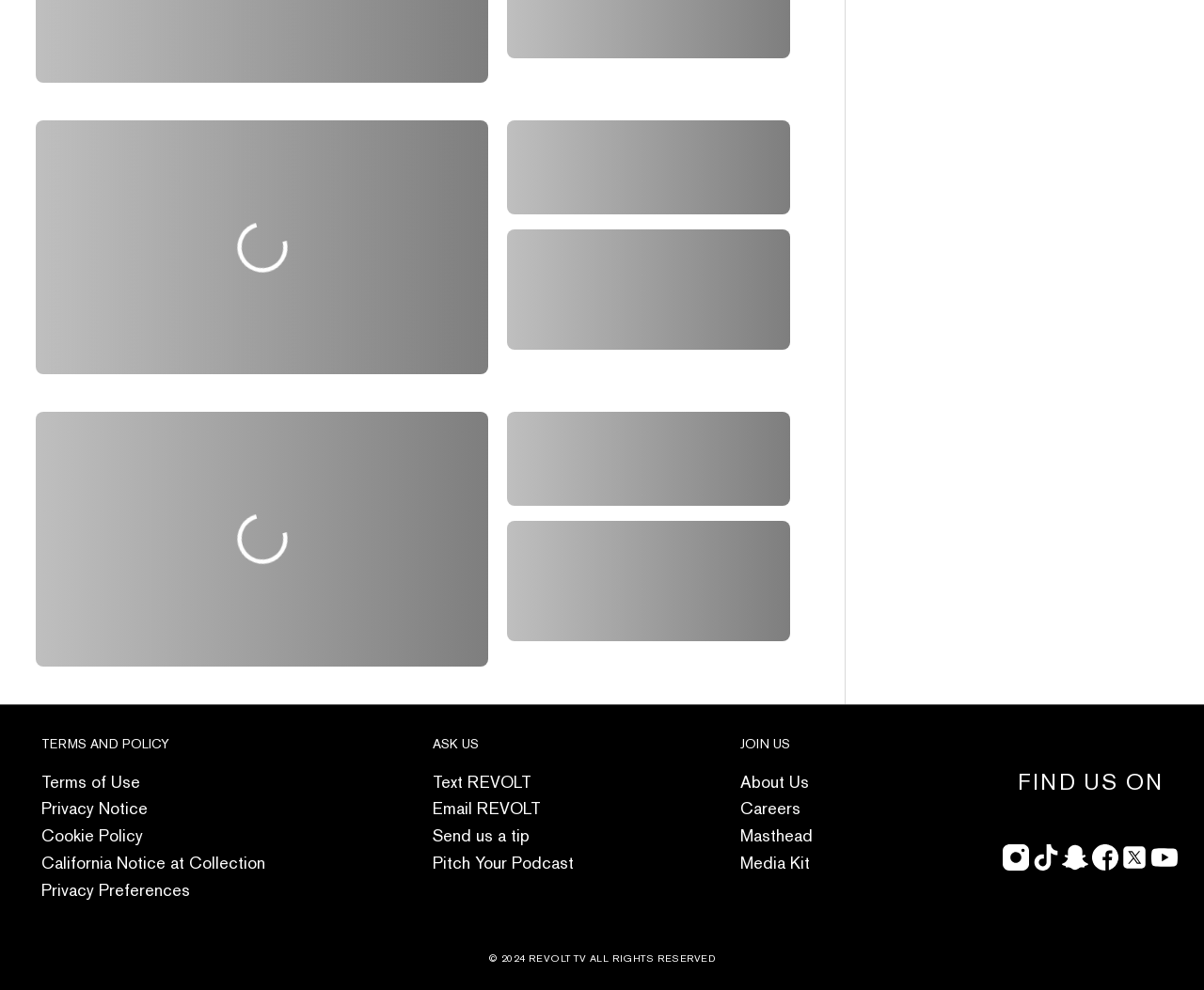What are the three main sections on the page?
Answer the question with a single word or phrase, referring to the image.

TERMS AND POLICY, ASK US, JOIN US